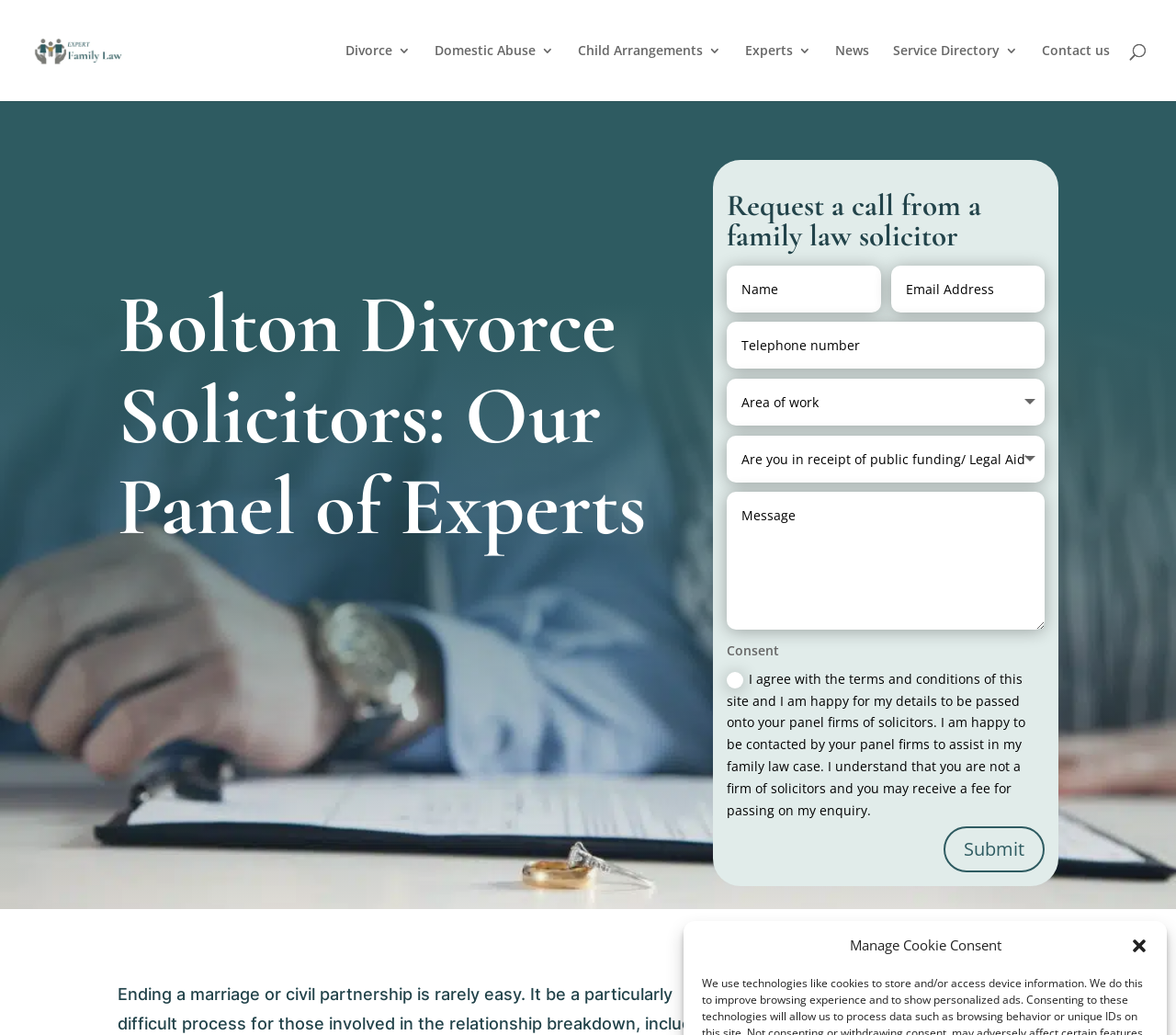Respond to the following question with a brief word or phrase:
What is the function of the button at the bottom of the form?

Submit